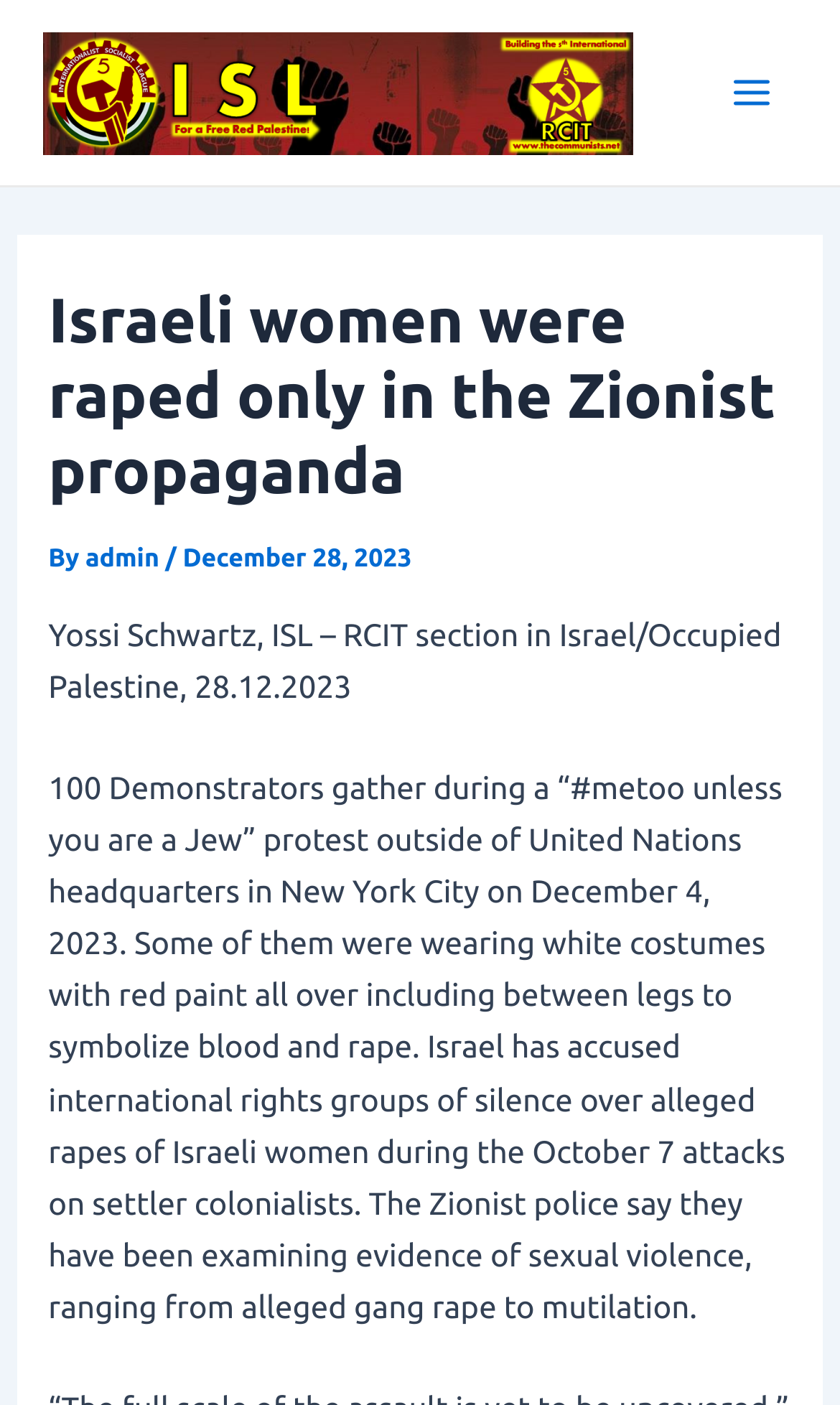Elaborate on the webpage's design and content in a detailed caption.

The webpage appears to be an article or blog post discussing a specific topic. At the top-left corner, there is a link, and to the right of it, a button labeled "Main Menu" is located. Next to the button, there is an image. 

Below the image, there is a header section that spans almost the entire width of the page. Within this section, the title "Israeli women were raped only in the Zionist propaganda" is prominently displayed as a heading. Below the title, there is a byline that reads "By admin" followed by the date "December 28, 2023". 

Further down, there is a paragraph of text that provides more context to the article. The text describes a protest outside the United Nations headquarters in New York City, where demonstrators wore white costumes with red paint to symbolize blood and rape. The article also mentions Israel's accusations against international rights groups regarding their alleged silence on the rapes of Israeli women during the October 7 attacks.